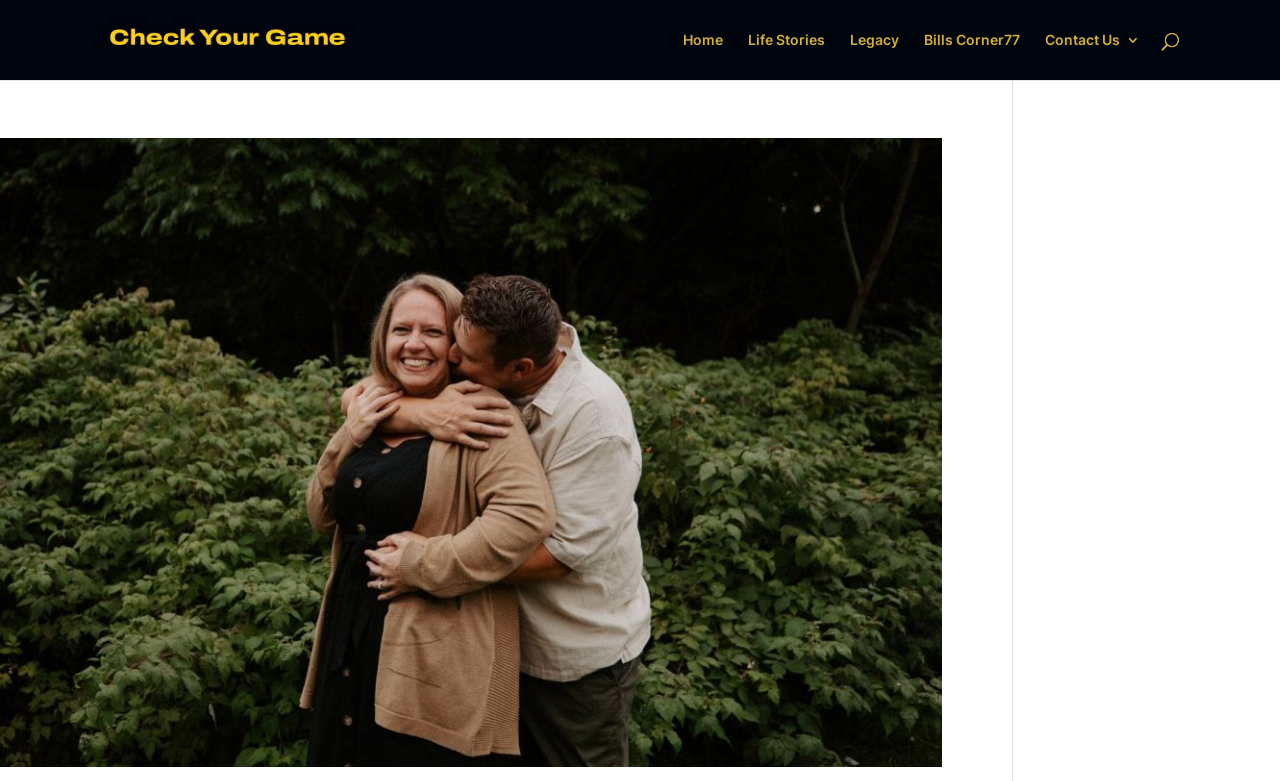Provide the bounding box coordinates, formatted as (top-left x, top-left y, bottom-right x, bottom-right y), with all values being floating point numbers between 0 and 1. Identify the bounding box of the UI element that matches the description: alt="Check Your Game"

[0.081, 0.038, 0.278, 0.06]